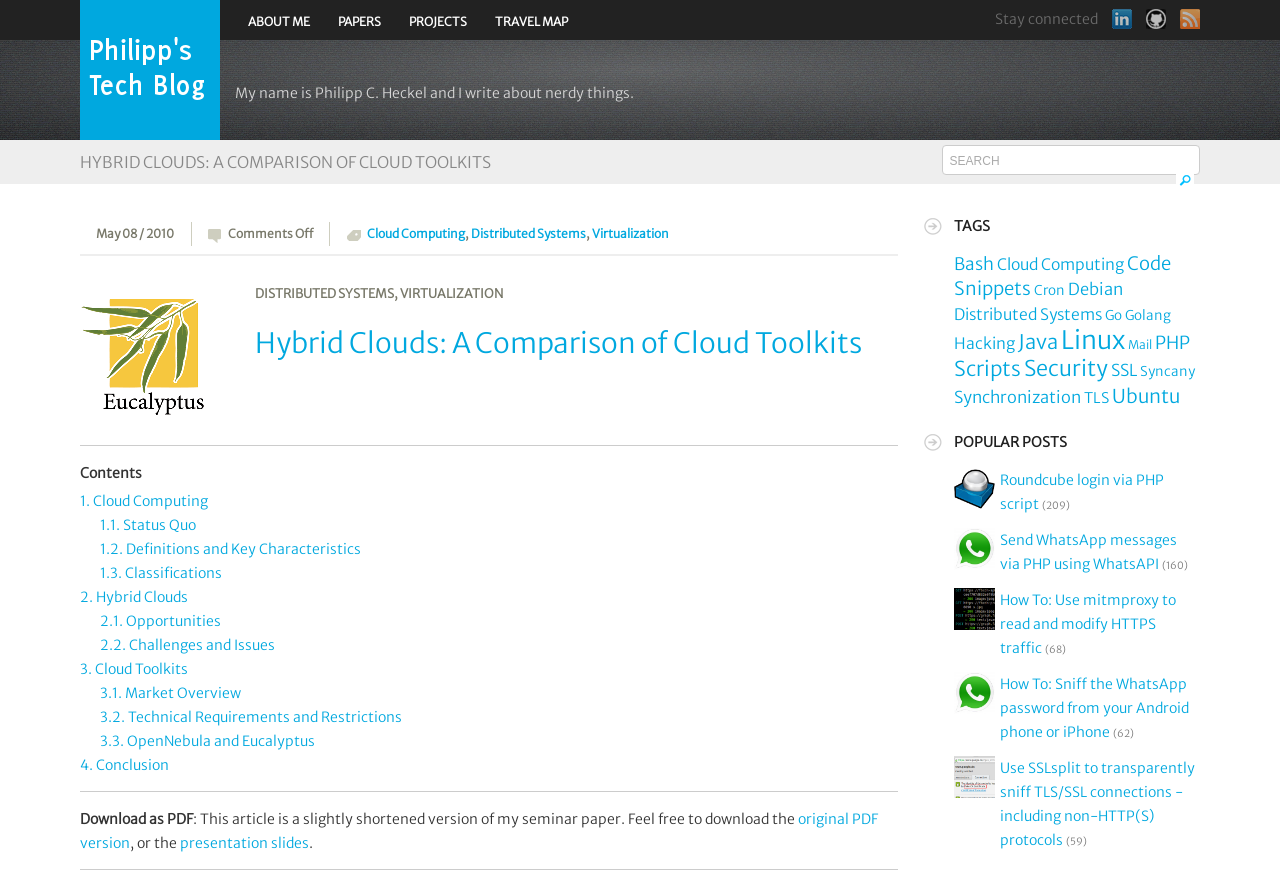Deliver a detailed narrative of the webpage's visual and textual elements.

This webpage is Philipp C. Heckel's tech blog, where he writes about security, synchronization, and scripting in the world of Linux, Java, and PHP. At the top of the page, there is a heading with the title "Hybrid Clouds: A Comparison of Cloud Toolkits - Page 2 of 4 - Philipp's Tech Blog" and a link with the same title. Below this, there is a brief introduction to the author, stating "My name is Philipp C. Heckel and I write about nerdy things."

On the top-right side of the page, there are links to "ABOUT ME", "PAPERS", "PROJECTS", and "TRAVEL MAP". Below these links, there is a section titled "Stay connected" with links to the author's LinkedIn, GitHub, and RSS profiles.

The main content of the page is divided into sections. The first section is a heading titled "HYBRID CLOUDS: A COMPARISON OF CLOUD TOOLKITS" followed by a search bar. Below this, there is a section with the date "May 08 / 2010" and a comment count "Comments Off". The main article is divided into sections with headings such as "Cloud Computing", "Distributed Systems", and "Virtualization", each with links to related topics.

On the right side of the page, there is a table of contents with links to different sections of the article, including "1. Cloud Computing", "2. Hybrid Clouds", and "3. Cloud Toolkits". Below this, there is a section titled "TAGS" with links to various tags such as "Bash", "Cloud Computing", and "Linux".

At the bottom of the page, there is a section titled "POPULAR POSTS" with a link to a post titled "Roundcube login via PHP script" and an image. There is also a comment count "209 comments" below the link.